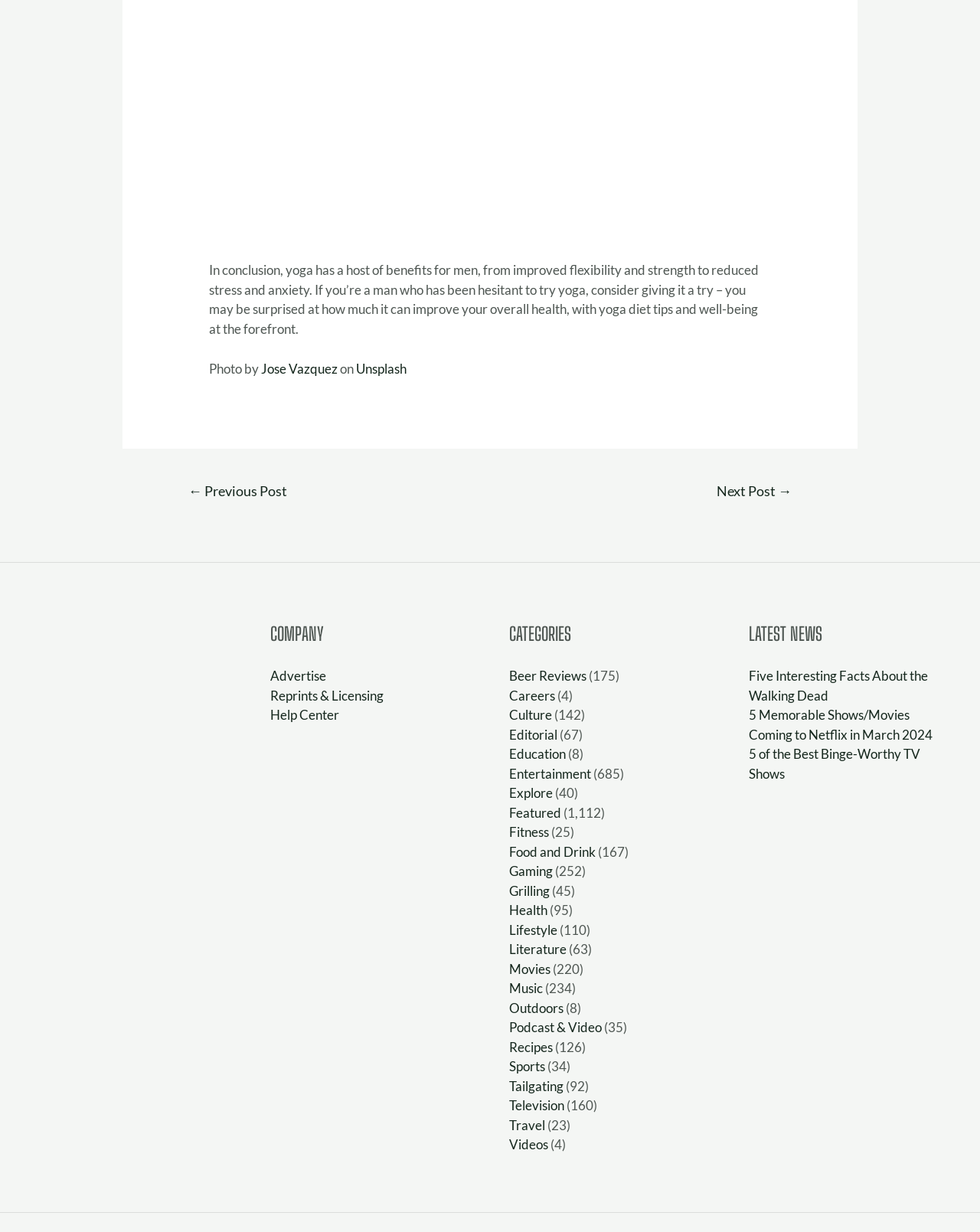Determine the bounding box for the UI element that matches this description: "Grilling".

[0.52, 0.716, 0.561, 0.729]